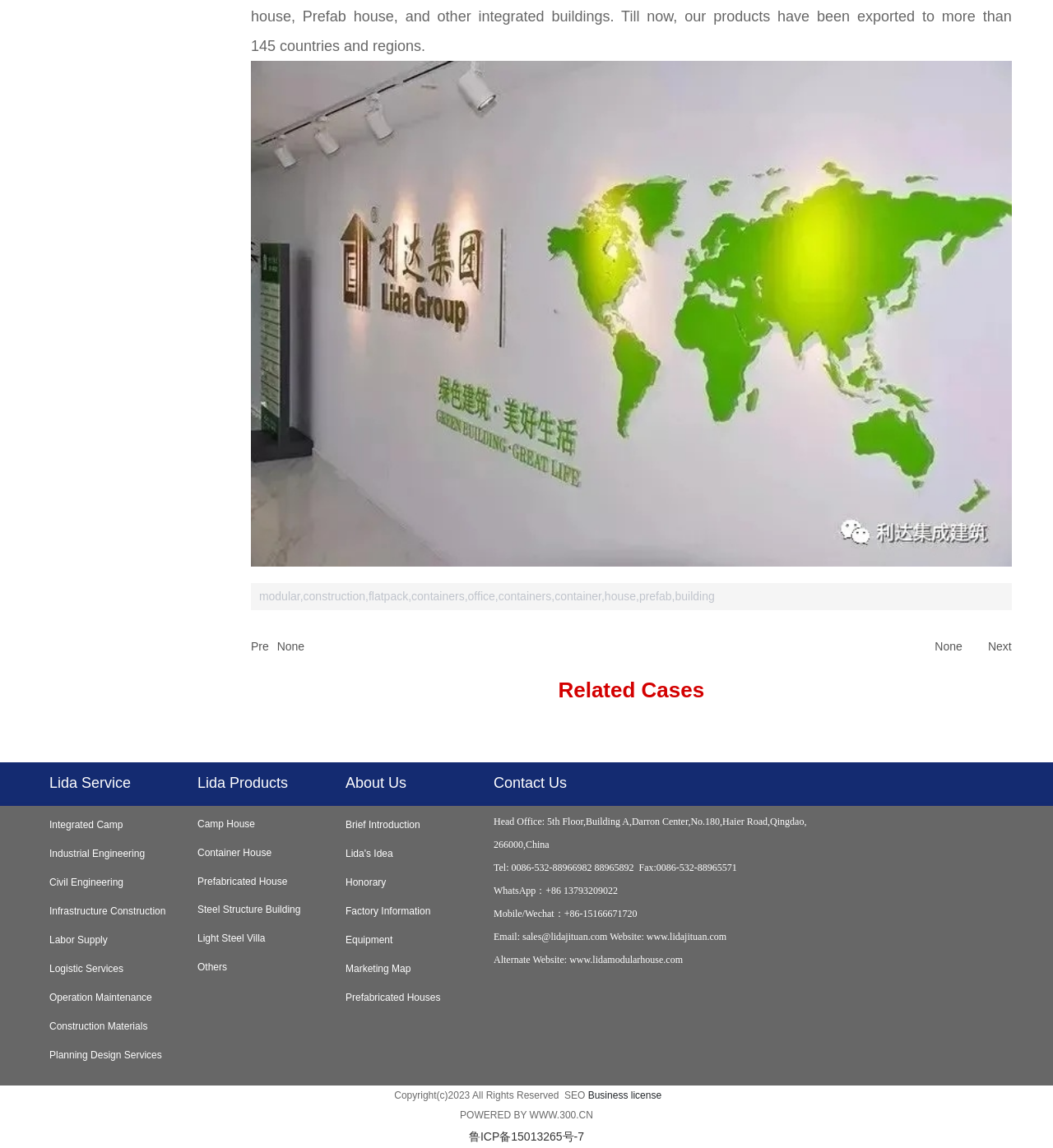Determine the bounding box coordinates for the area that should be clicked to carry out the following instruction: "Click on the 'Lida Service' link".

[0.047, 0.675, 0.124, 0.689]